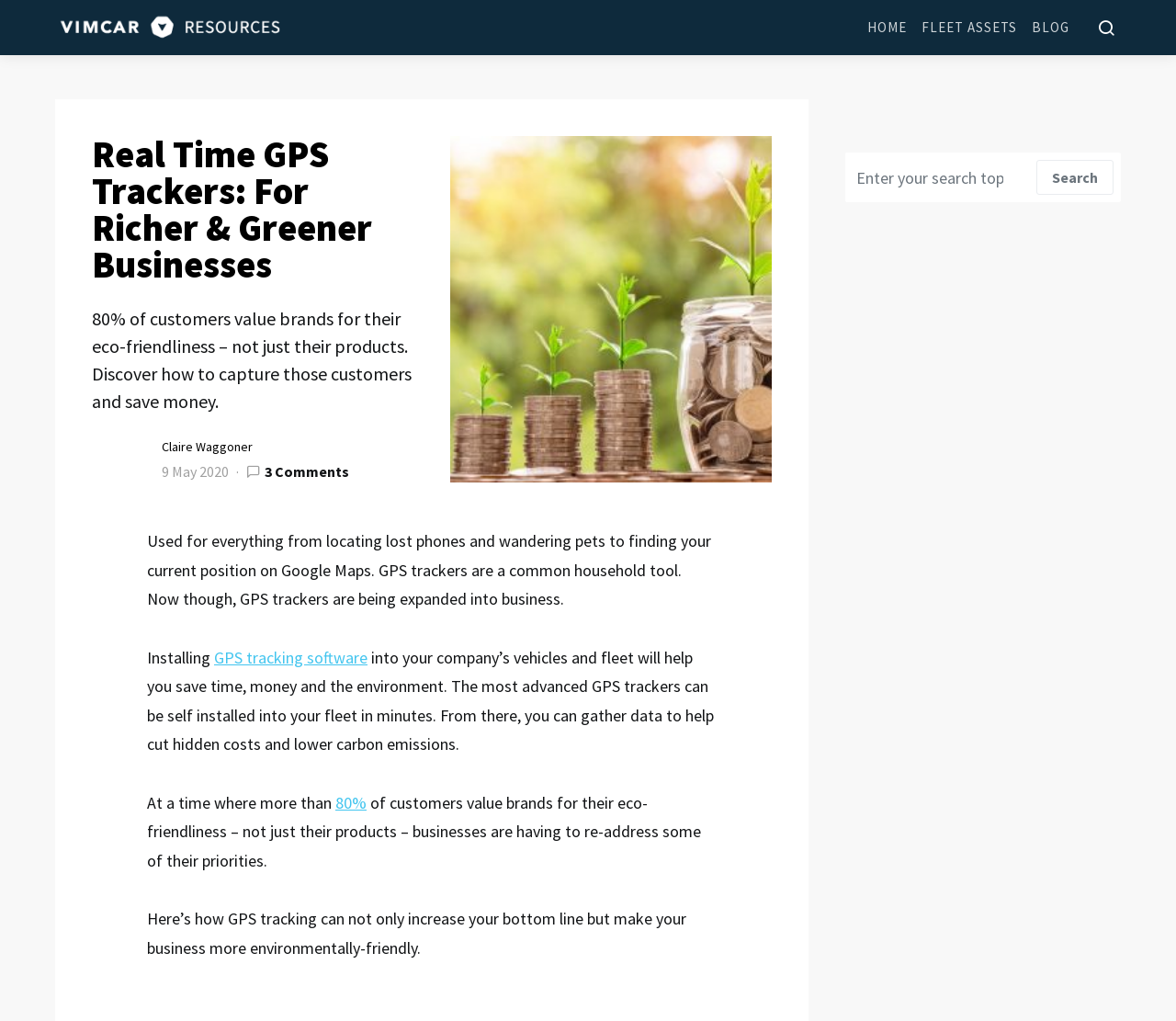What is the purpose of installing GPS tracking software? Look at the image and give a one-word or short phrase answer.

Save time, money, and environment